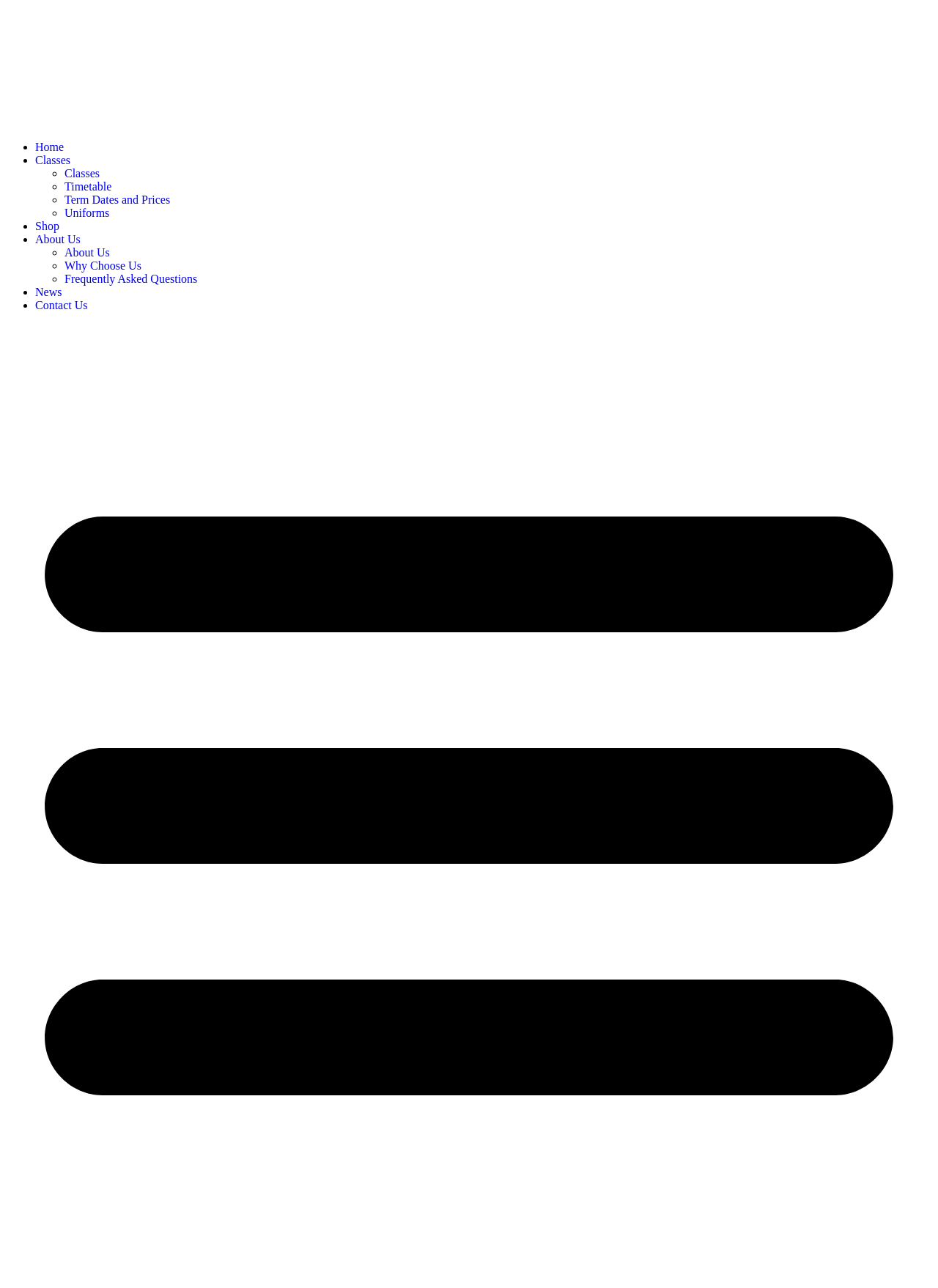What is the position of the 'About Us' link?
Please provide a comprehensive answer based on the visual information in the image.

The 'About Us' link can be found below the 'Uniforms' link, as indicated by the y1 and y2 coordinates of the bounding box. The 'Uniforms' link has a y2 coordinate of 0.17, and the 'About Us' link has a y1 coordinate of 0.181, which means it is positioned below the 'Uniforms' link.